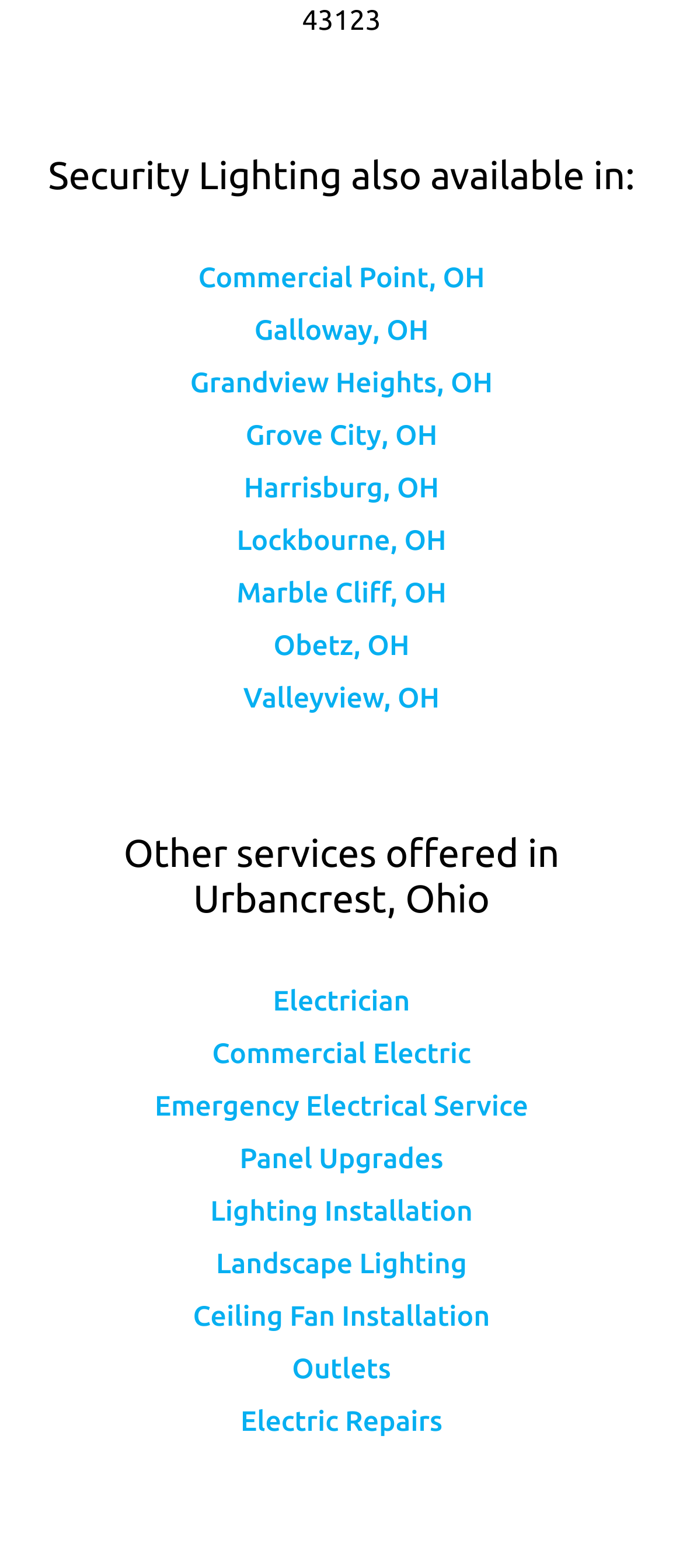Identify the bounding box coordinates of the area that should be clicked in order to complete the given instruction: "Check out services in Grandview Heights, OH". The bounding box coordinates should be four float numbers between 0 and 1, i.e., [left, top, right, bottom].

[0.278, 0.234, 0.721, 0.254]